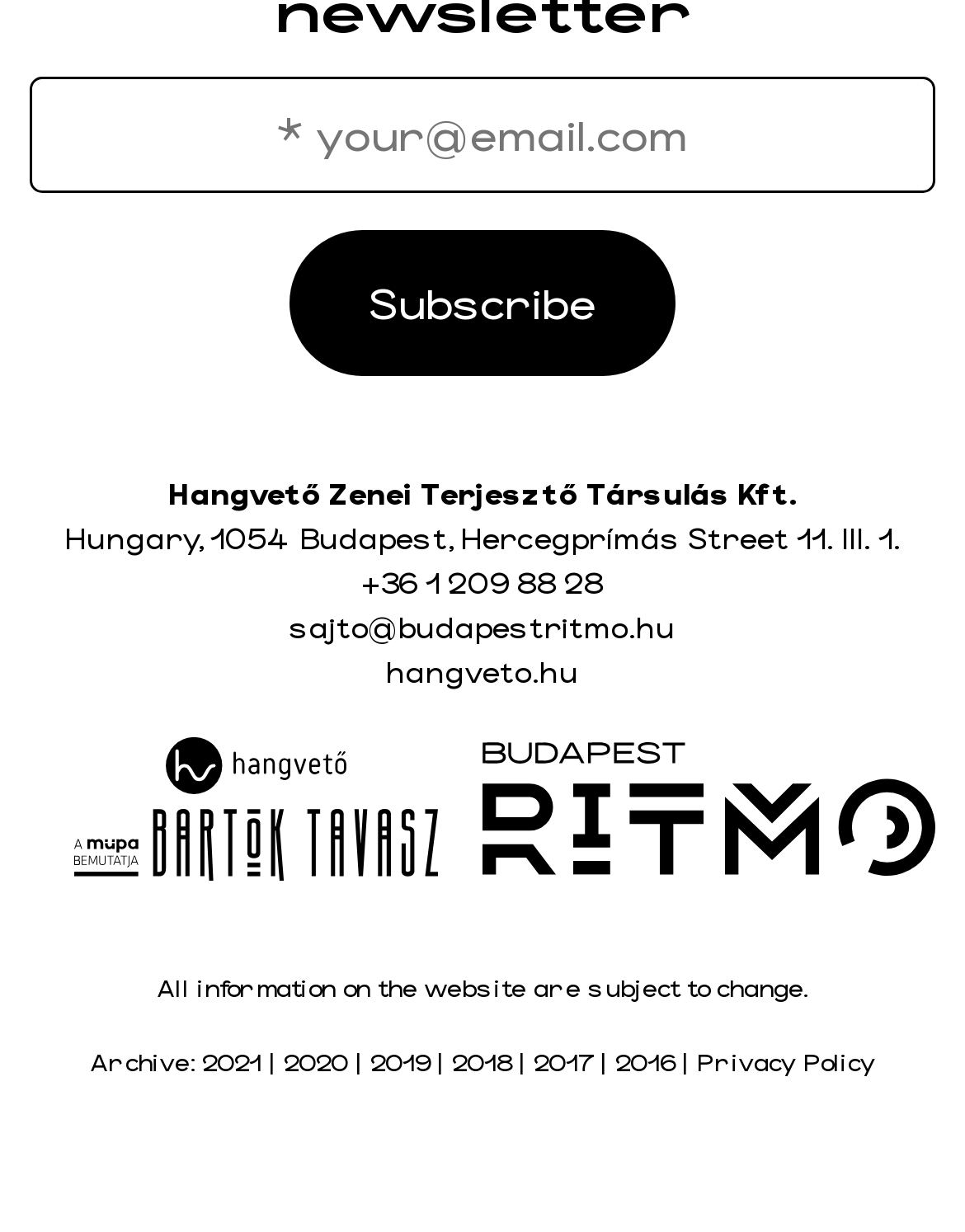Specify the bounding box coordinates of the area to click in order to execute this command: 'View 2021 archive'. The coordinates should consist of four float numbers ranging from 0 to 1, and should be formatted as [left, top, right, bottom].

[0.209, 0.849, 0.271, 0.873]